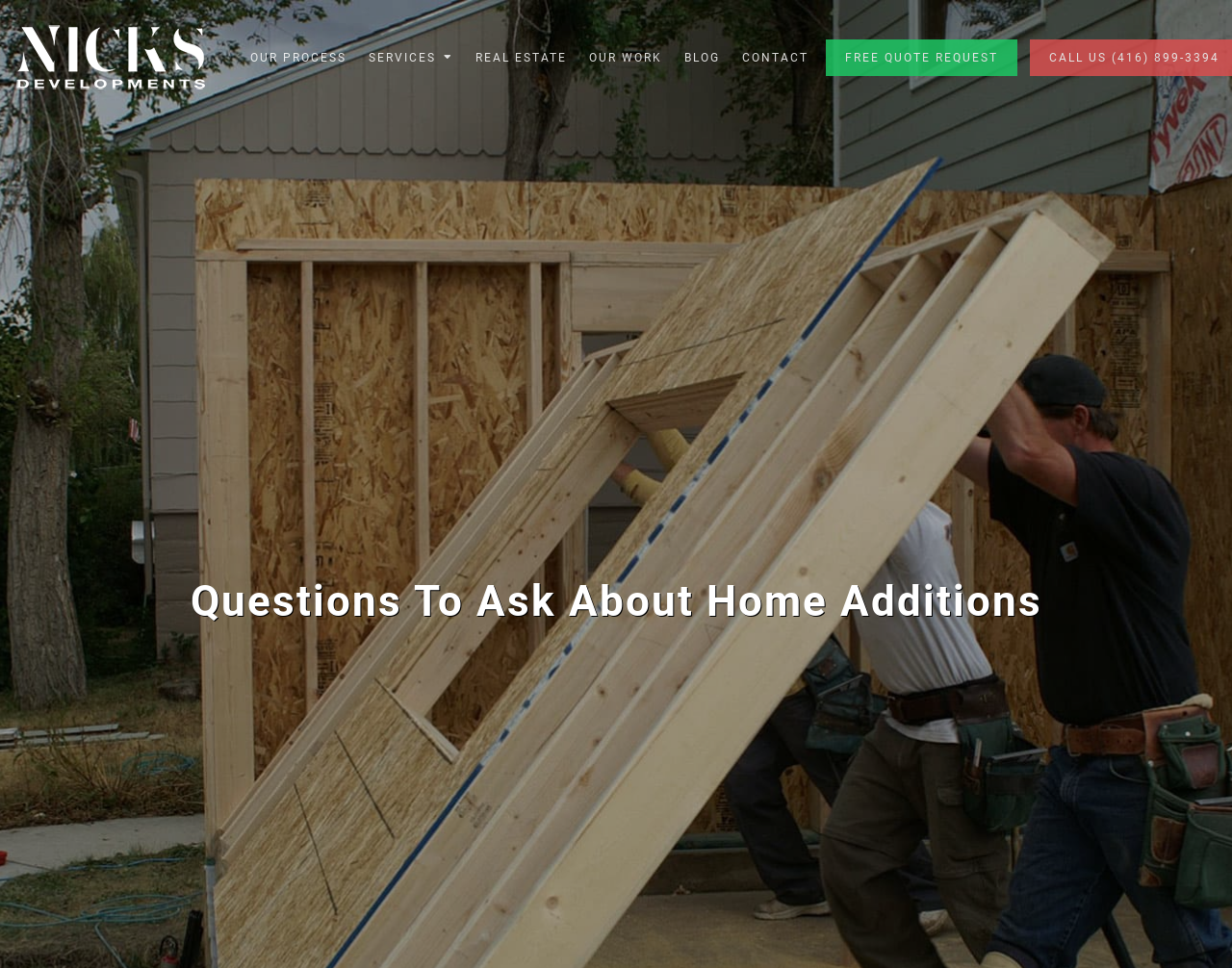Please identify the bounding box coordinates of the element's region that needs to be clicked to fulfill the following instruction: "request a FREE QUOTE". The bounding box coordinates should consist of four float numbers between 0 and 1, i.e., [left, top, right, bottom].

[0.67, 0.04, 0.826, 0.078]